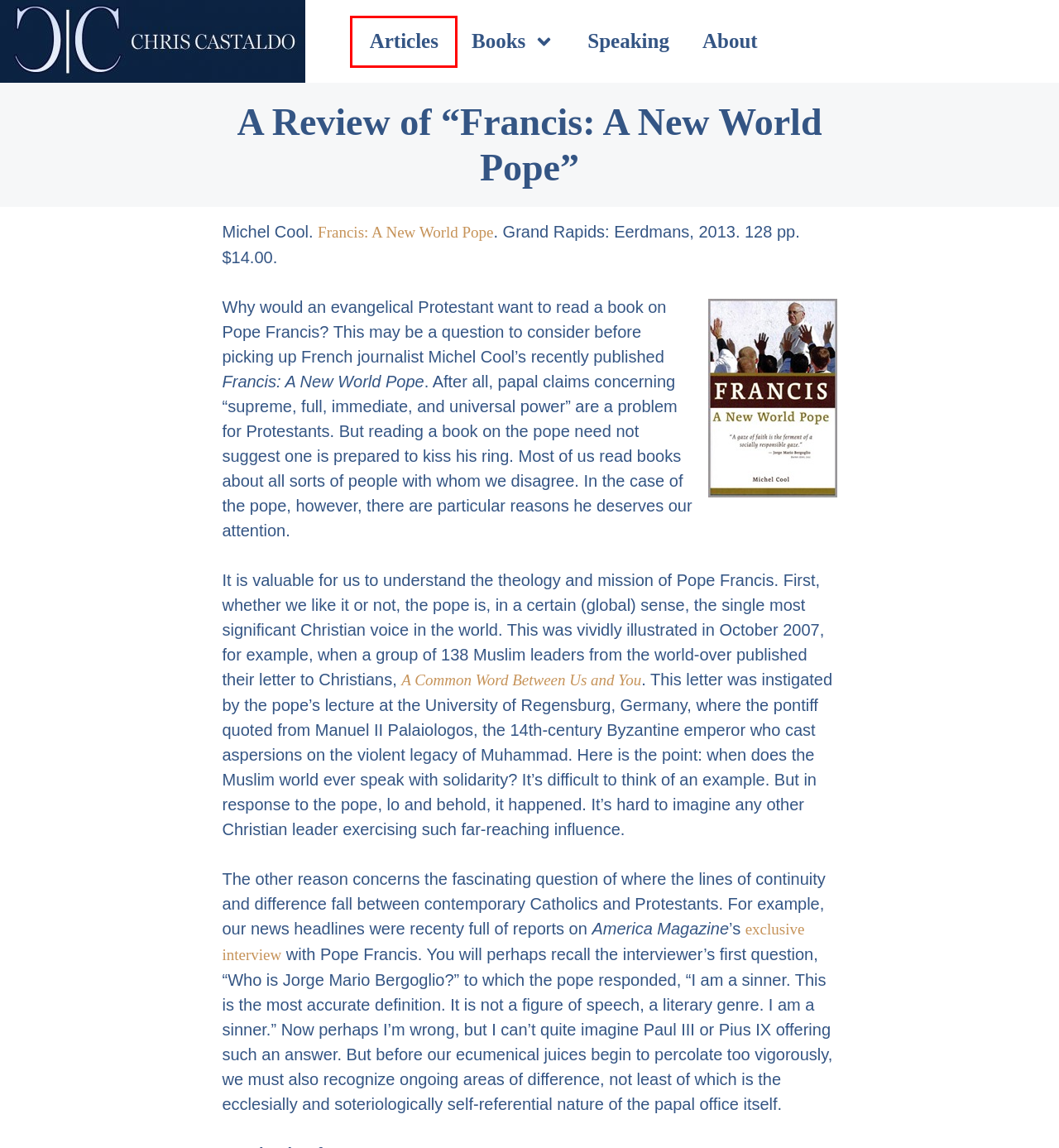Look at the screenshot of a webpage that includes a red bounding box around a UI element. Select the most appropriate webpage description that matches the page seen after clicking the highlighted element. Here are the candidates:
A. The ACW Letter | A Common Word Between Us and You
B. About Chris - Chris Castaldo
C. Speaking - Chris Castaldo
D. Books - Chris Castaldo
E. Home - Chris Castaldo
F. Articles - Chris Castaldo
G. Amazon.com
H. A Big Heart Open to God: An interview with Pope Francis | America Magazine

F